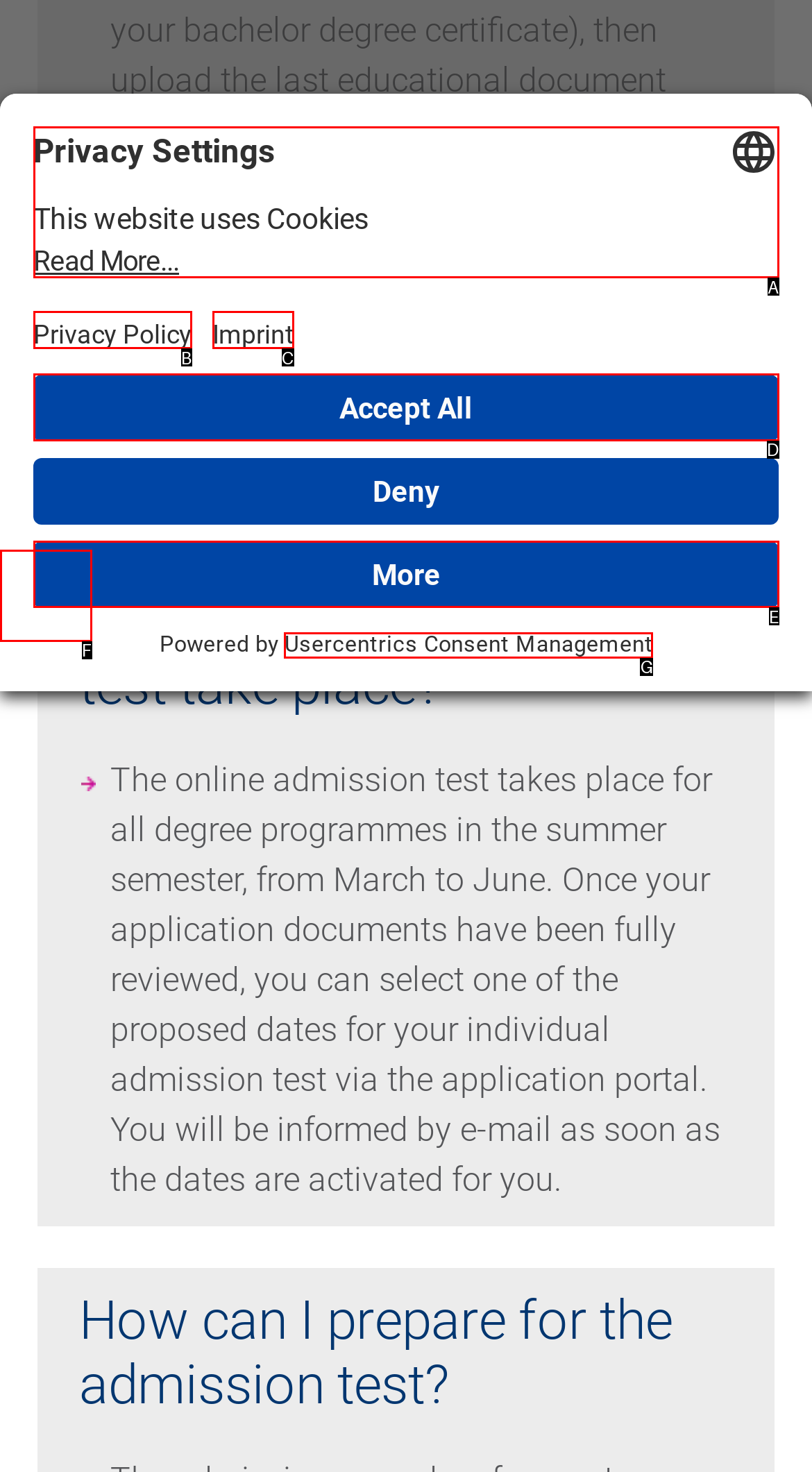Which HTML element among the options matches this description: Usercentrics Consent Management? Answer with the letter representing your choice.

G